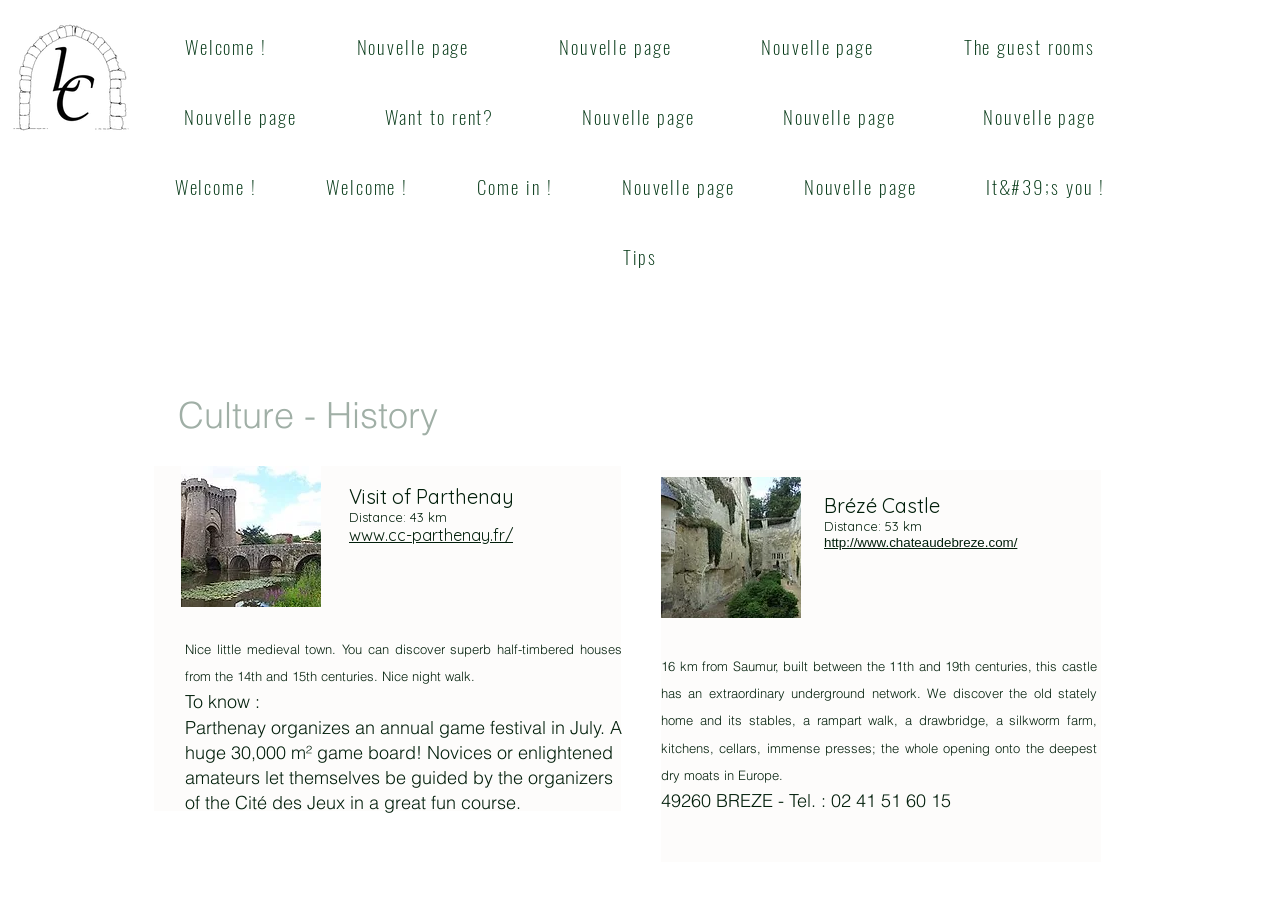Find the bounding box coordinates of the element's region that should be clicked in order to follow the given instruction: "Click on the 'Welcome!' link". The coordinates should consist of four float numbers between 0 and 1, i.e., [left, top, right, bottom].

[0.117, 0.017, 0.236, 0.087]